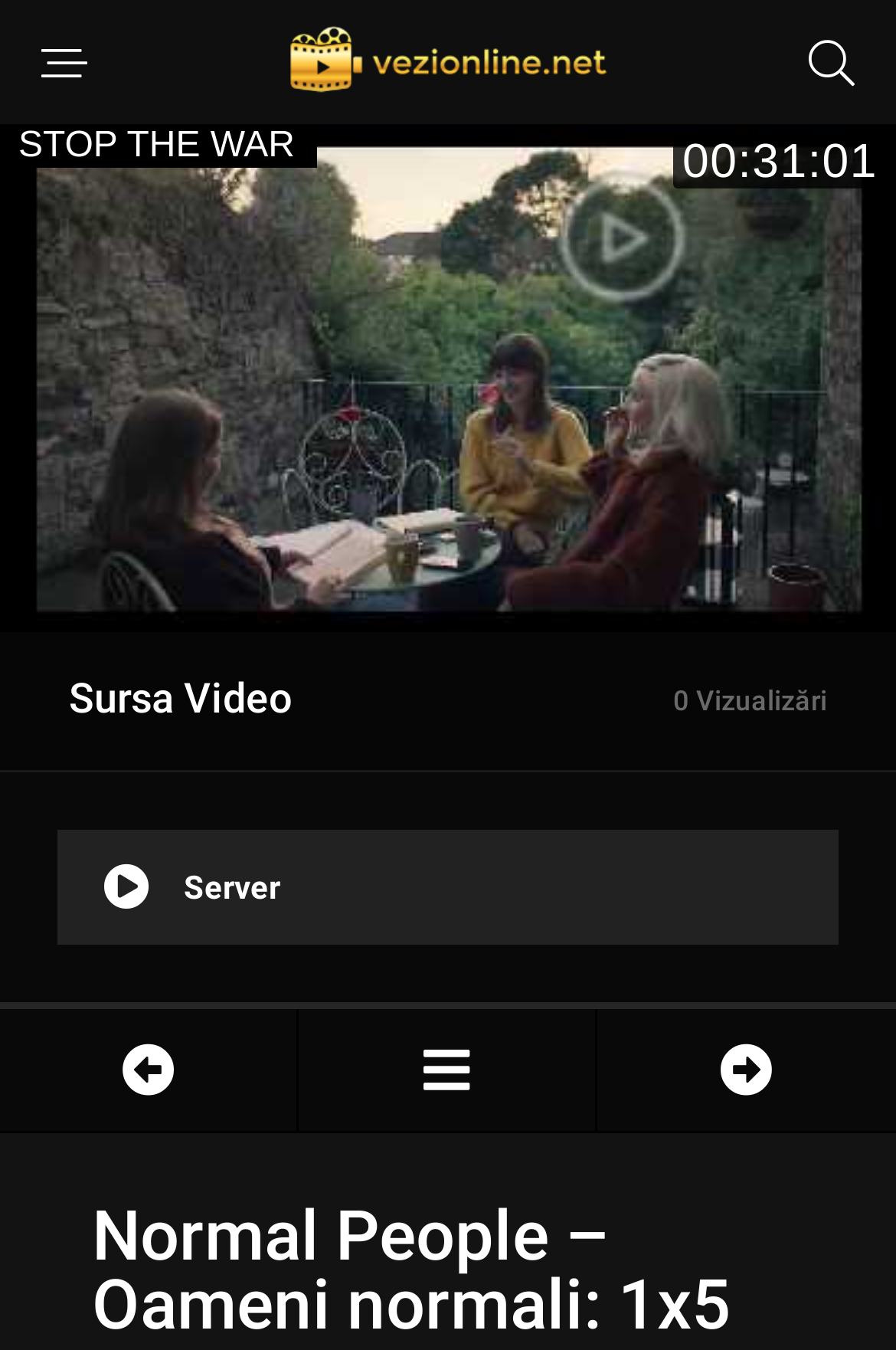How many social media links are present?
Using the information presented in the image, please offer a detailed response to the question.

I counted the number of link elements with icons at the bottom of the webpage, which are '', '', and '', representing three social media links.